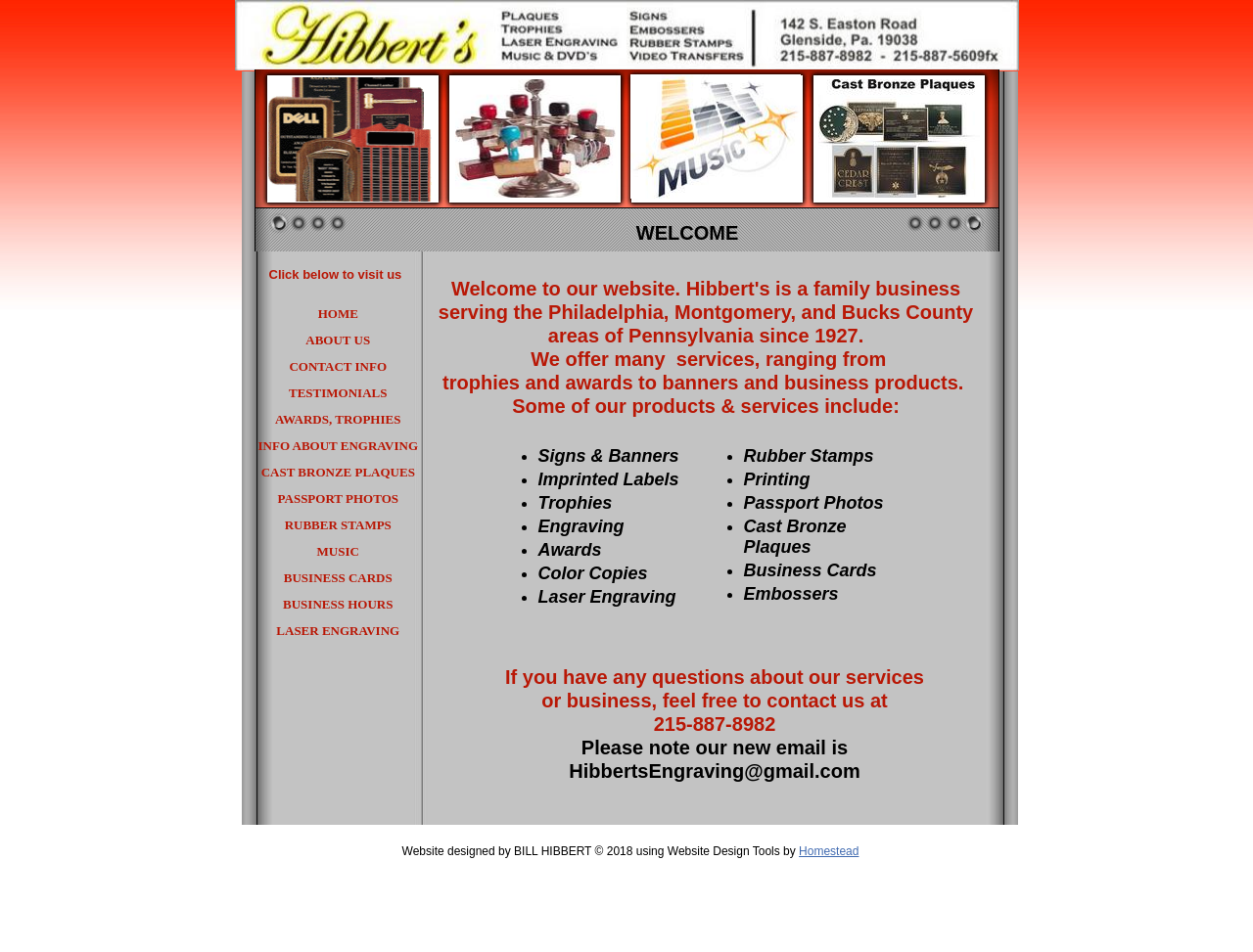Provide the bounding box coordinates in the format (top-left x, top-left y, bottom-right x, bottom-right y). All values are floating point numbers between 0 and 1. Determine the bounding box coordinate of the UI element described as: CAST BRONZE PLAQUES

[0.206, 0.482, 0.334, 0.51]